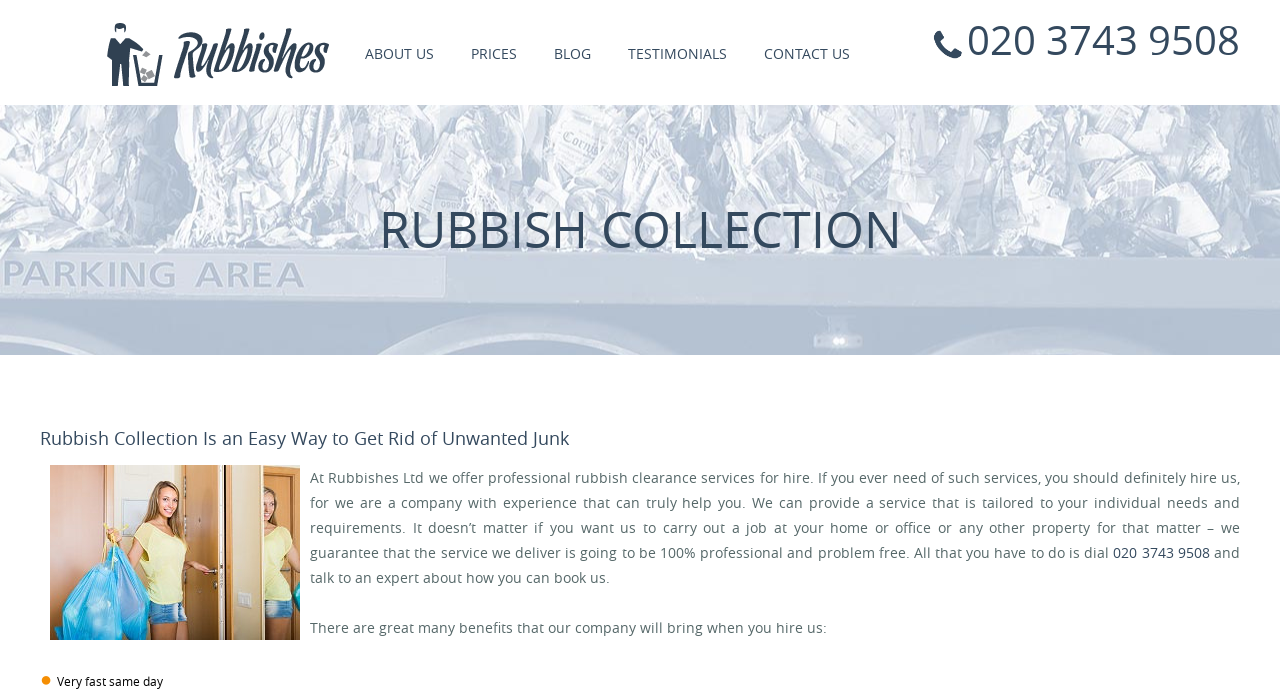Examine the image and give a thorough answer to the following question:
What is the purpose of the rubbish collection service?

I found the purpose of the service by reading the heading 'Rubbish Collection Is an Easy Way to Get Rid of Unwanted Junk' which clearly states the purpose of the service.